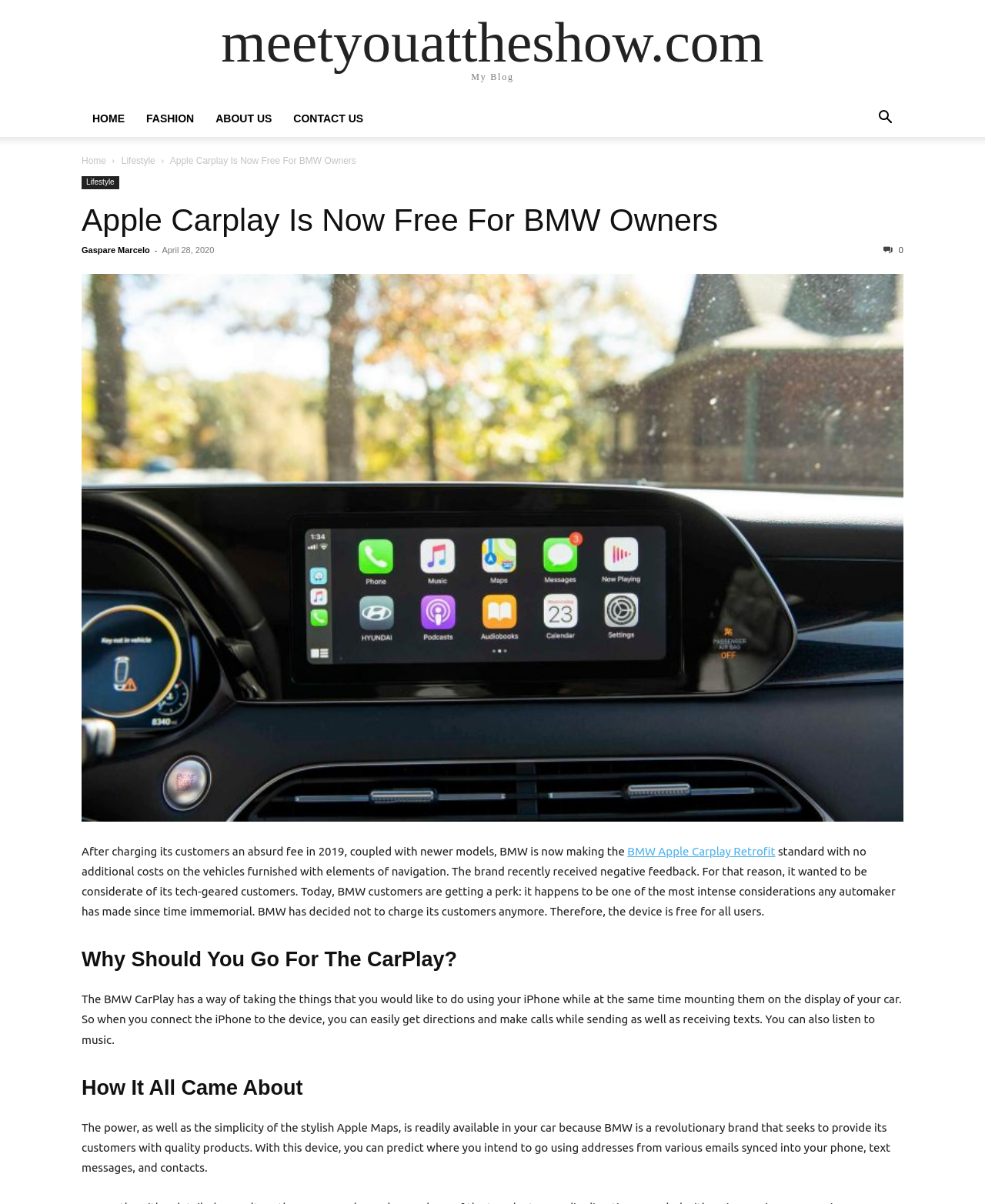What is the name of the blog?
We need a detailed and meticulous answer to the question.

I found the answer by looking at the static text element with the text 'My Blog' at coordinates [0.478, 0.059, 0.522, 0.068]. This element is a child of the root element and is likely to be the name of the blog.